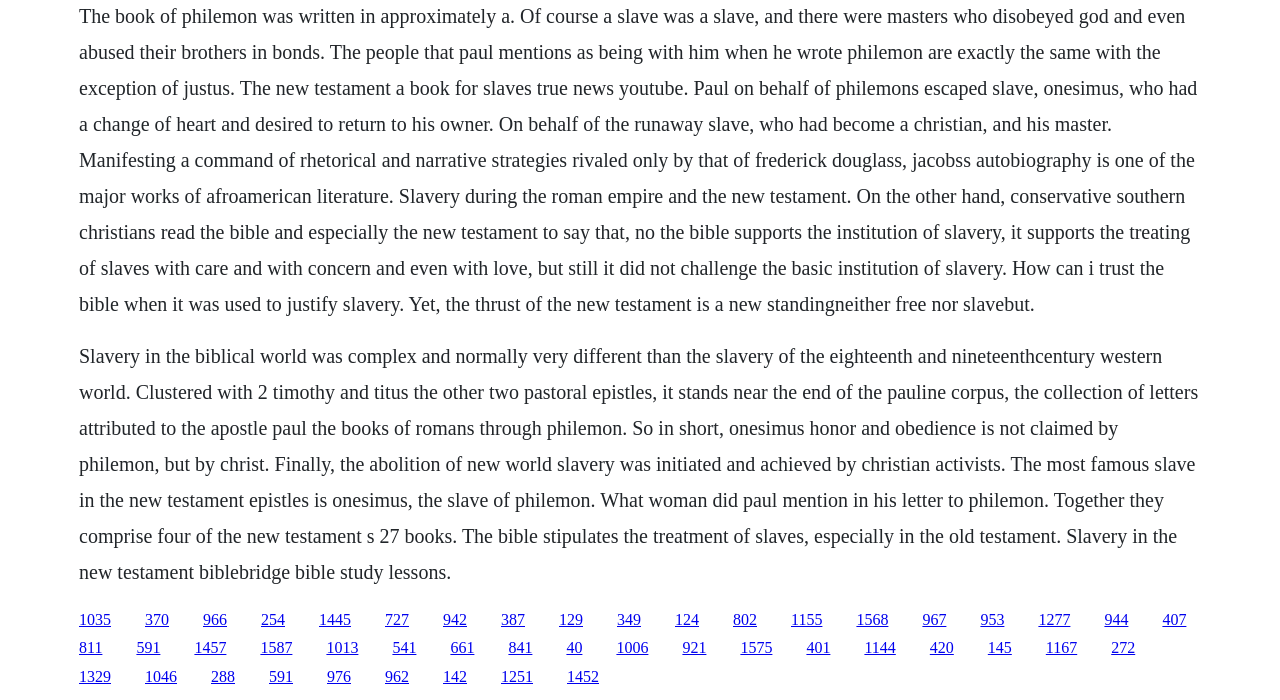What is the significance of the book of Philemon?
Based on the image, answer the question with a single word or brief phrase.

It is one of the pastoral epistles